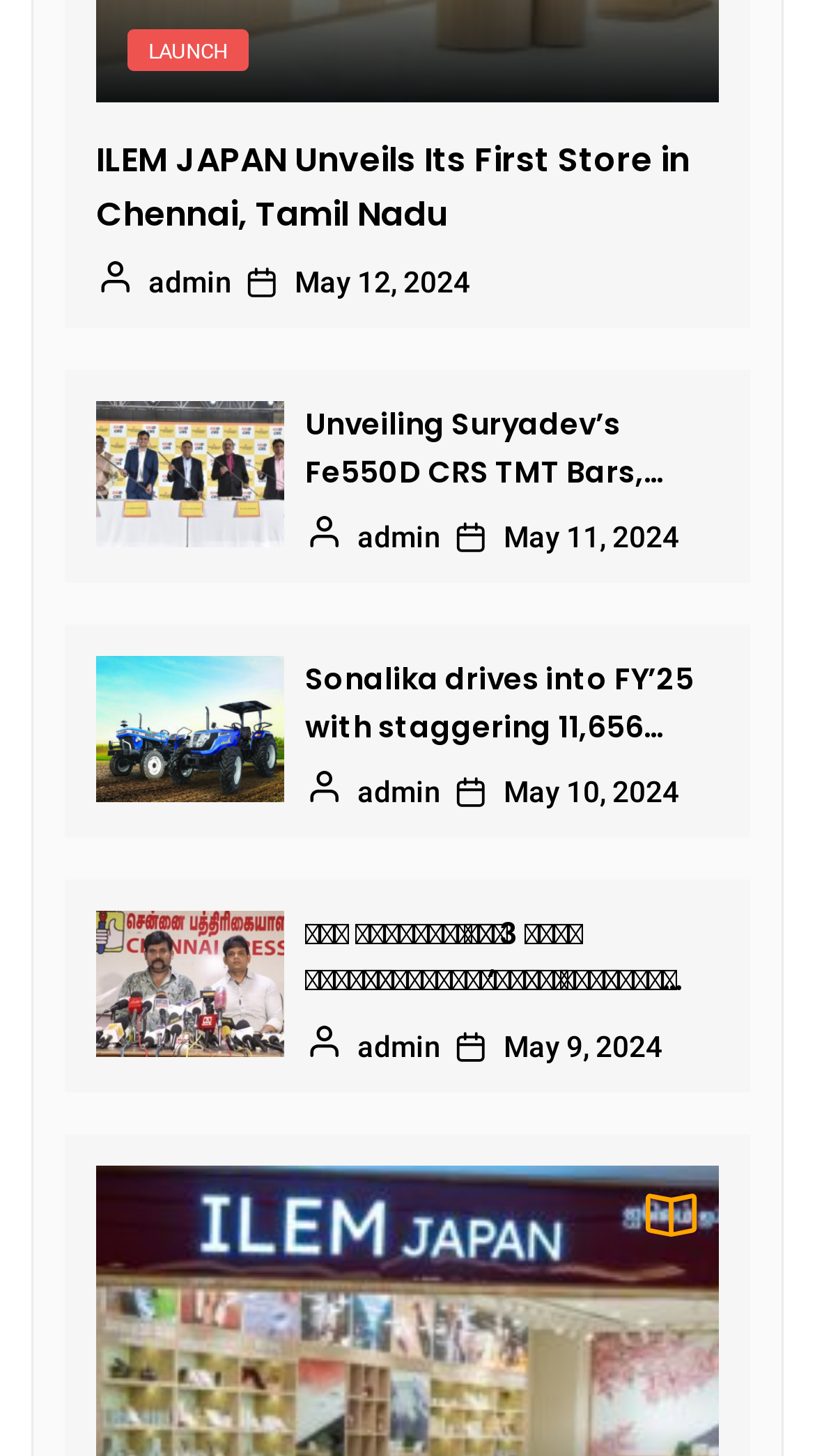Determine the bounding box for the UI element that matches this description: "May 12, 2024May 12, 2024".

[0.362, 0.183, 0.577, 0.206]